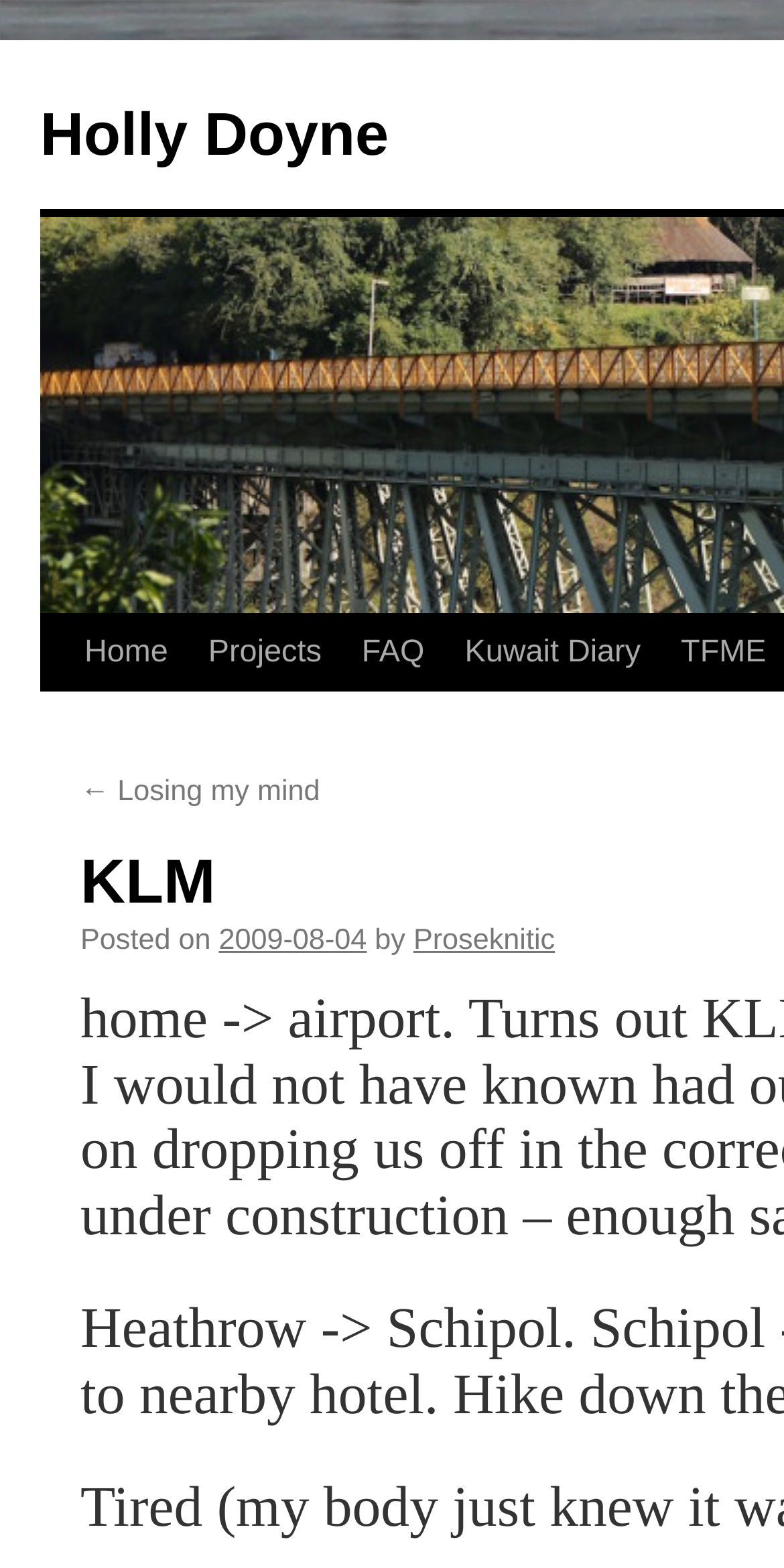Provide an in-depth caption for the webpage.

The webpage is titled "KLM | Holly Doyne" and appears to be a personal website or blog. At the top left, there is a link to the author's name, "Holly Doyne". Below this, there is a link to "Skip to content", which suggests that the webpage has a main content area.

The main navigation menu is located at the top center of the page, consisting of five links: "Home", "Projects", "FAQ", and "Kuwait Diary". These links are arranged horizontally, with "Home" on the left and "Kuwait Diary" on the right.

Below the navigation menu, there is a blog post or article section. The first post is titled "Losing my mind" and has a link to the previous post, indicated by the "←" symbol. The post's metadata is displayed, including the date "2009-08-04" and the author's name, "Proseknitic". The date and author's name are positioned below the post title, with the date on the left and the author's name on the right.